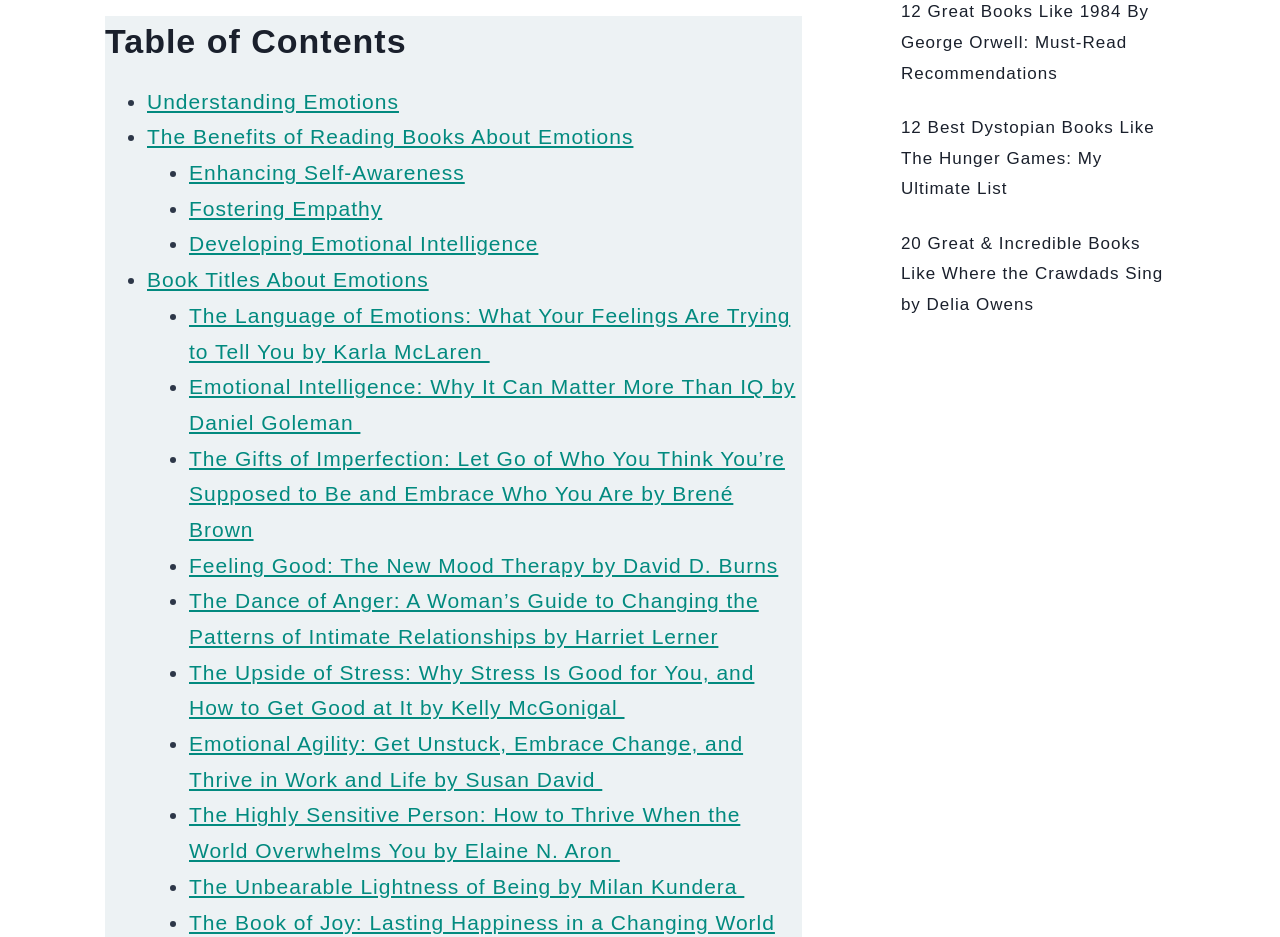Utilize the details in the image to give a detailed response to the question: What is the purpose of the links at the bottom of the webpage?

The links at the bottom of the webpage, such as '12 Great Books Like 1984 By George Orwell: Must-Read Recommendations' and '20 Great & Incredible Books Like Where the Crawdads Sing by Delia Owens', appear to be book recommendations. They are not directly related to emotions, but rather seem to be suggestions for further reading.